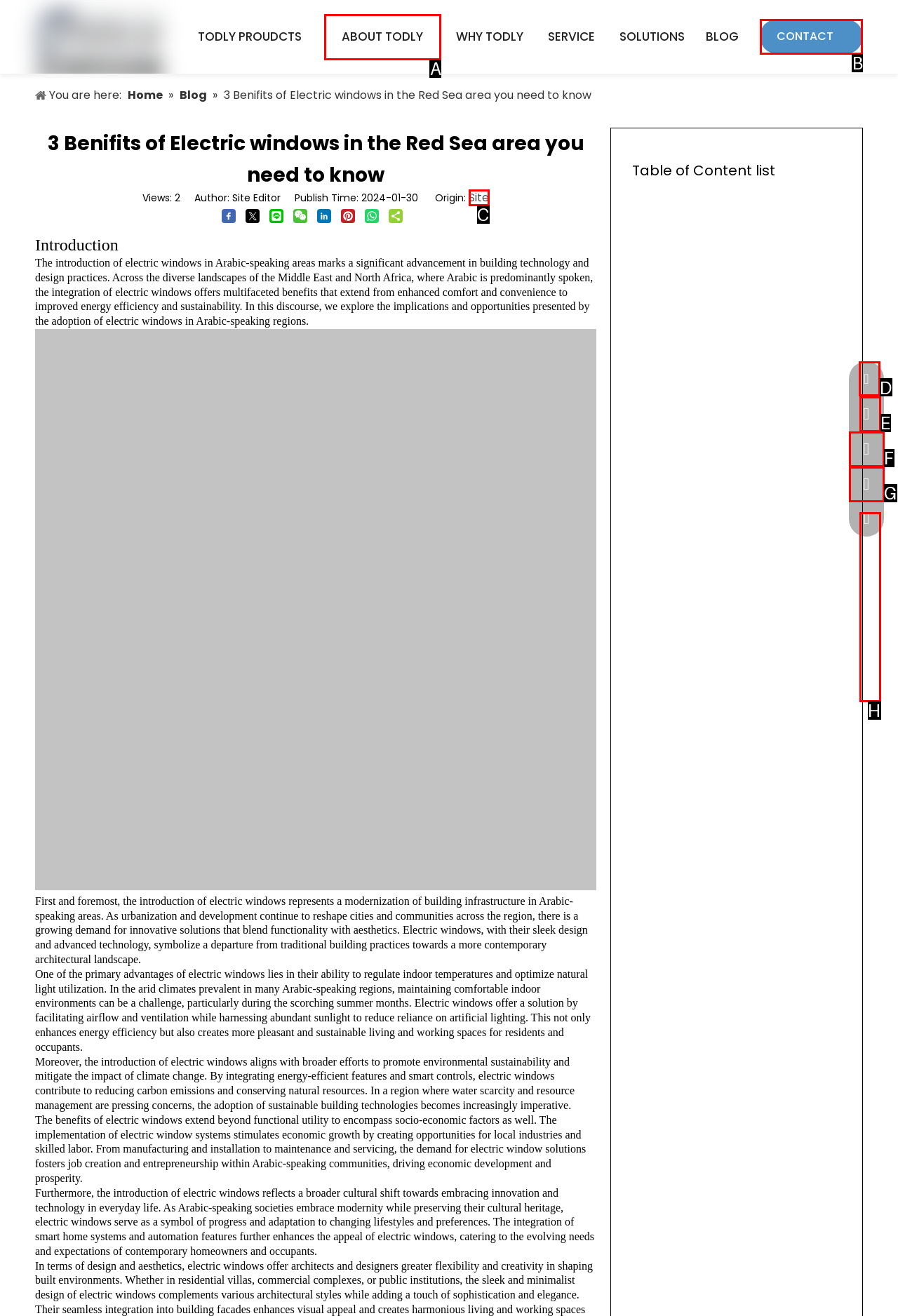Tell me which letter I should select to achieve the following goal: Contact us through email
Answer with the corresponding letter from the provided options directly.

D